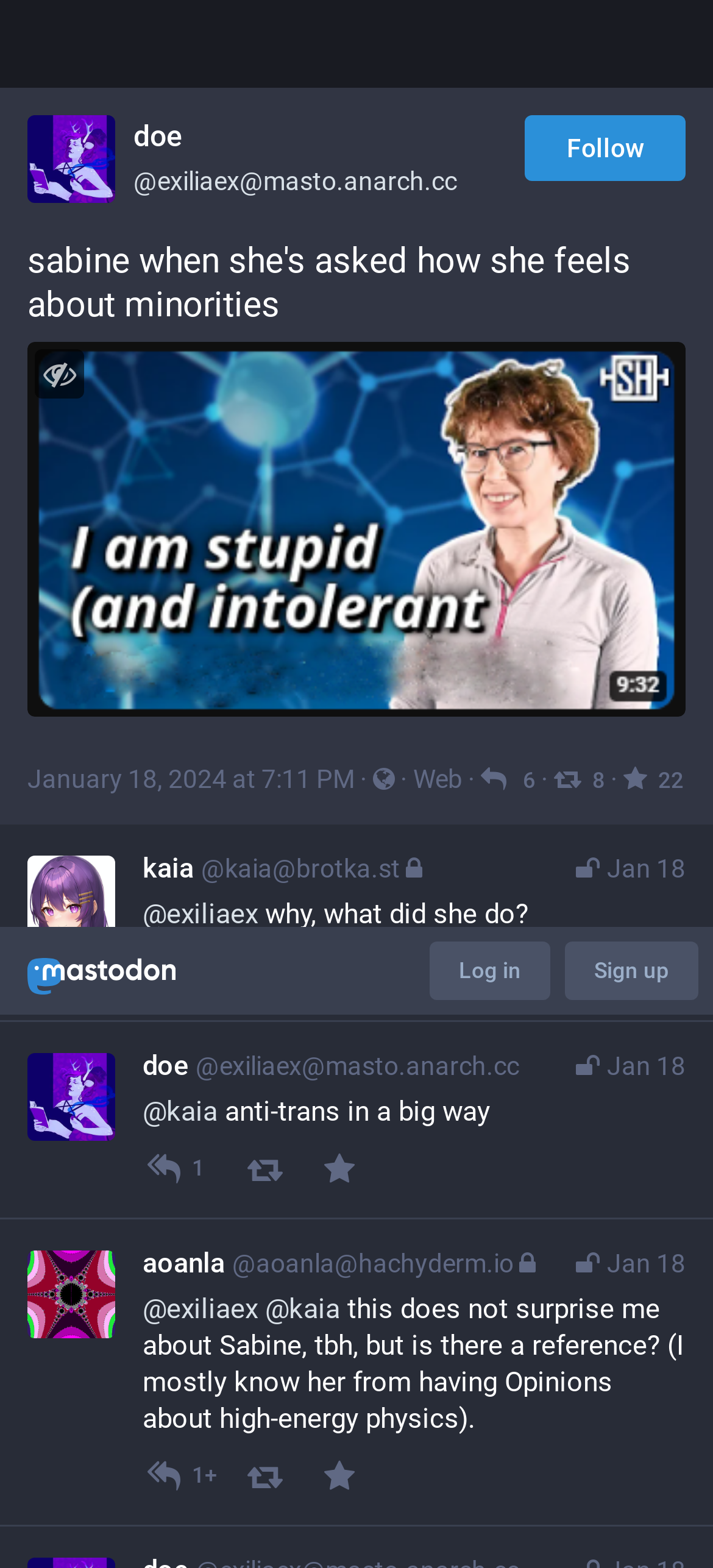Answer the question with a single word or phrase: 
What is the topic of the discussion on this webpage?

Sabine's views on minorities